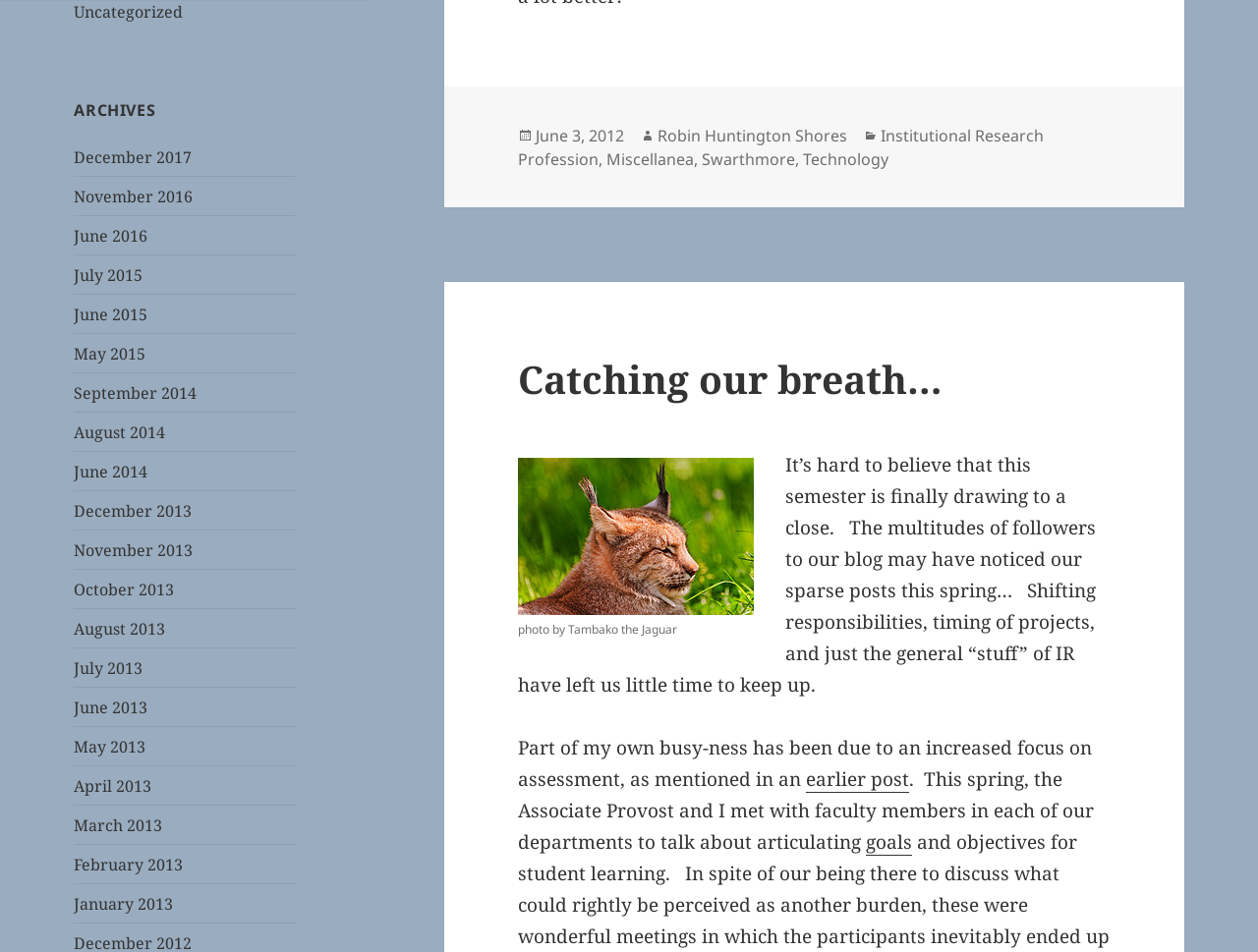Provide a one-word or one-phrase answer to the question:
What is the bounding box coordinate of the image 'A lynx resting'?

[0.412, 0.481, 0.599, 0.646]